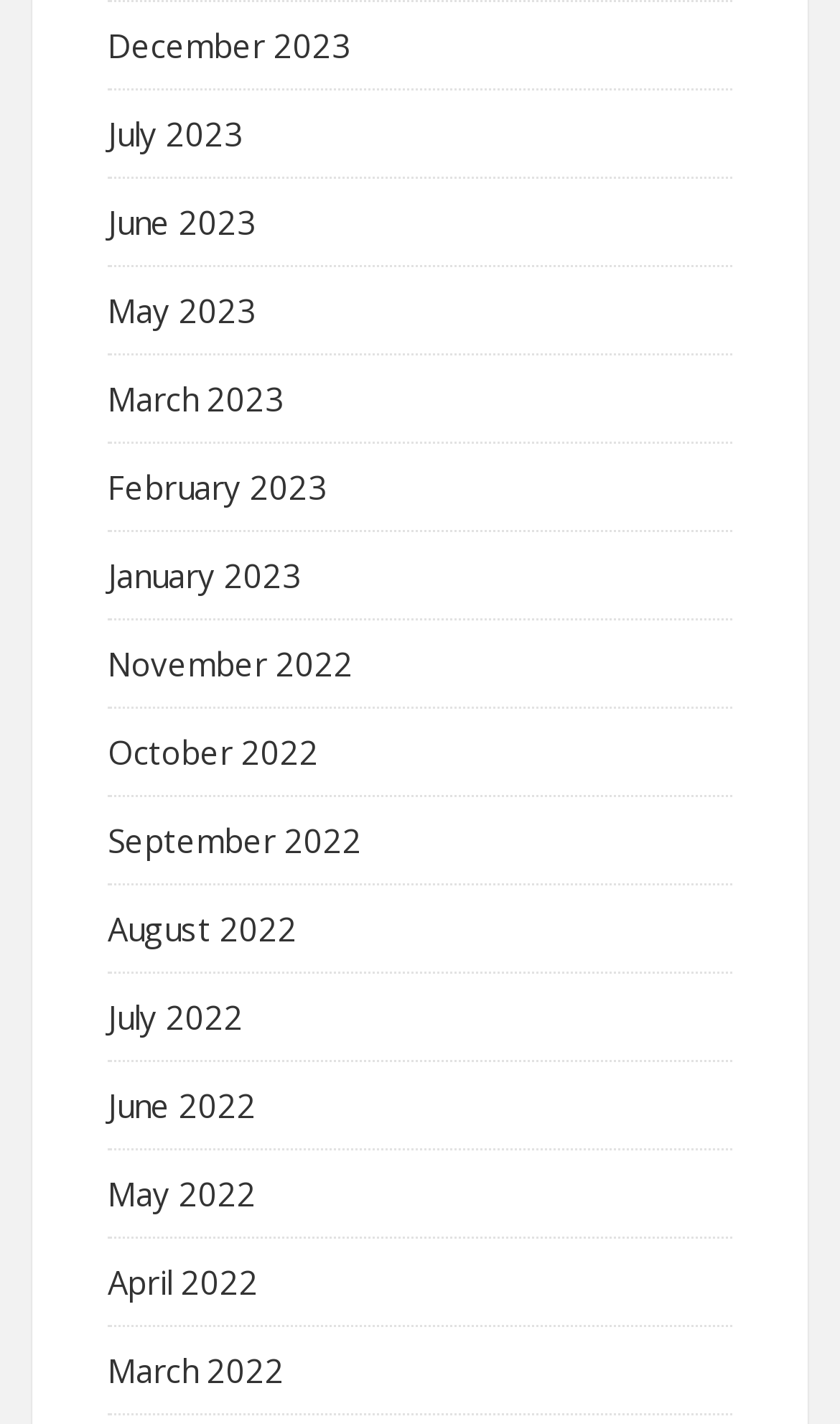Locate the bounding box of the UI element with the following description: "April 2022".

[0.128, 0.885, 0.308, 0.916]